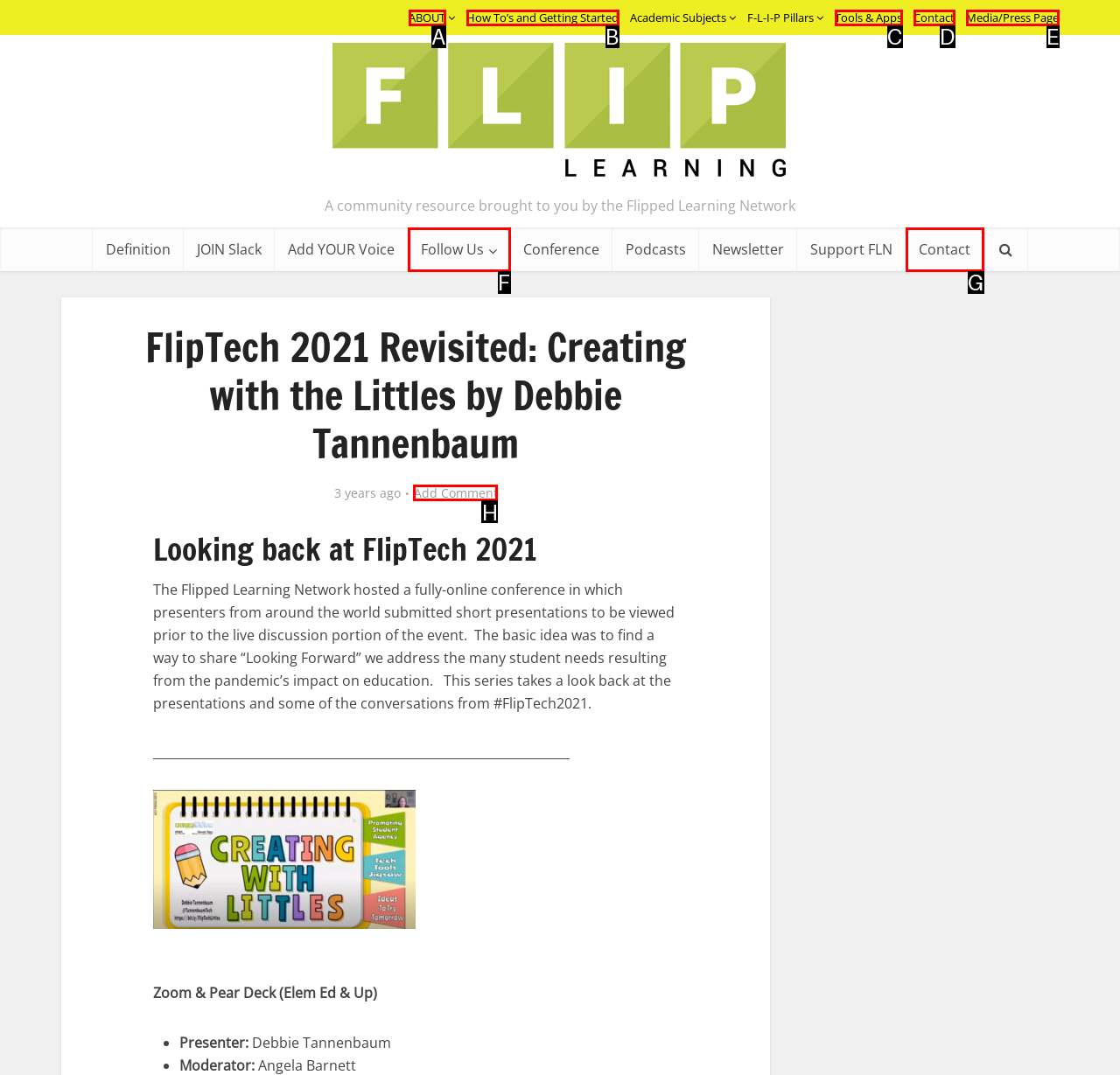Please select the letter of the HTML element that fits the description: How To’s and Getting Started. Answer with the option's letter directly.

B